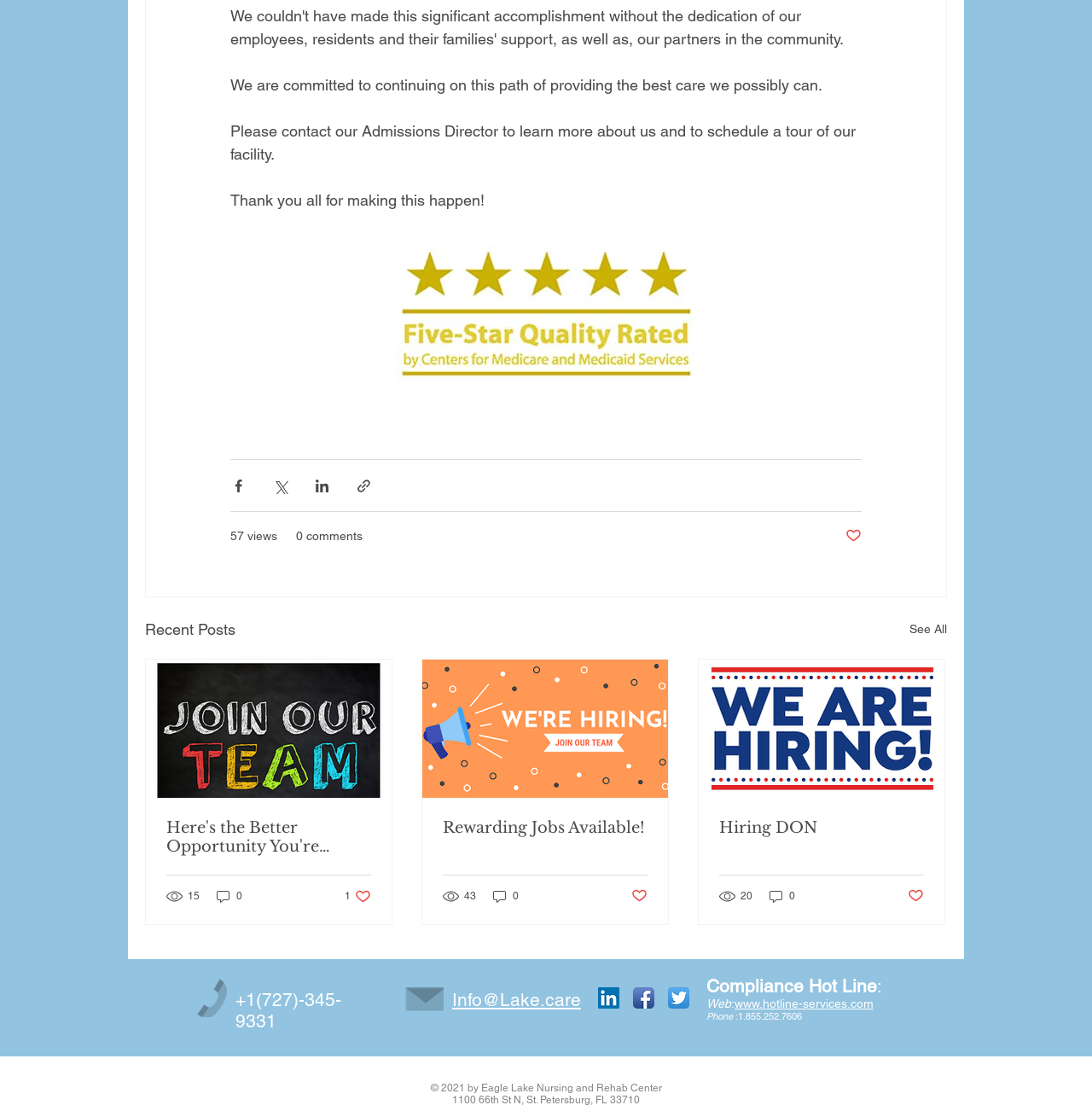Given the description "aria-label="Twitter App Icon"", determine the bounding box of the corresponding UI element.

[0.612, 0.889, 0.631, 0.908]